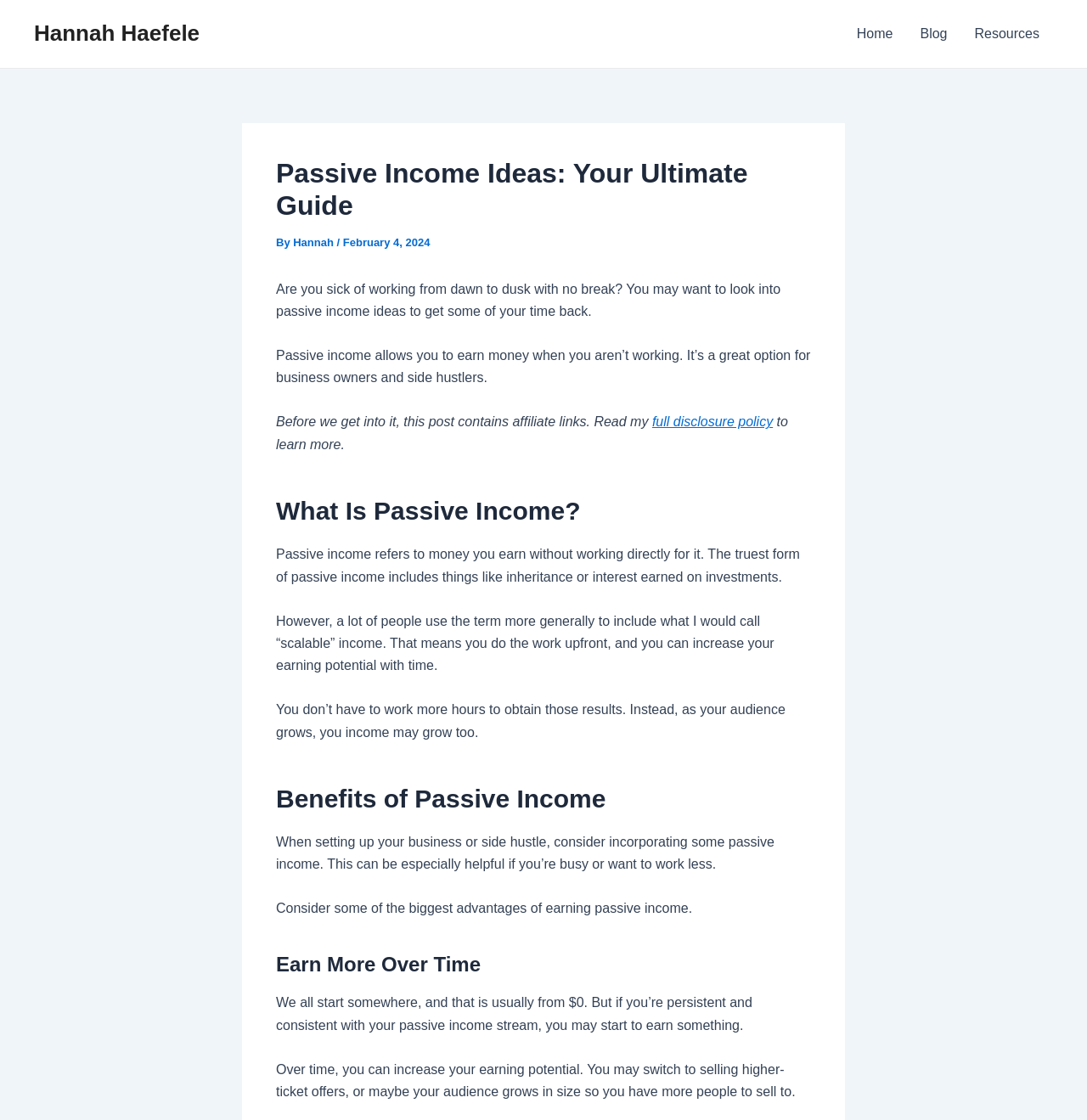What is the purpose of passive income?
Respond with a short answer, either a single word or a phrase, based on the image.

To earn money without working directly for it